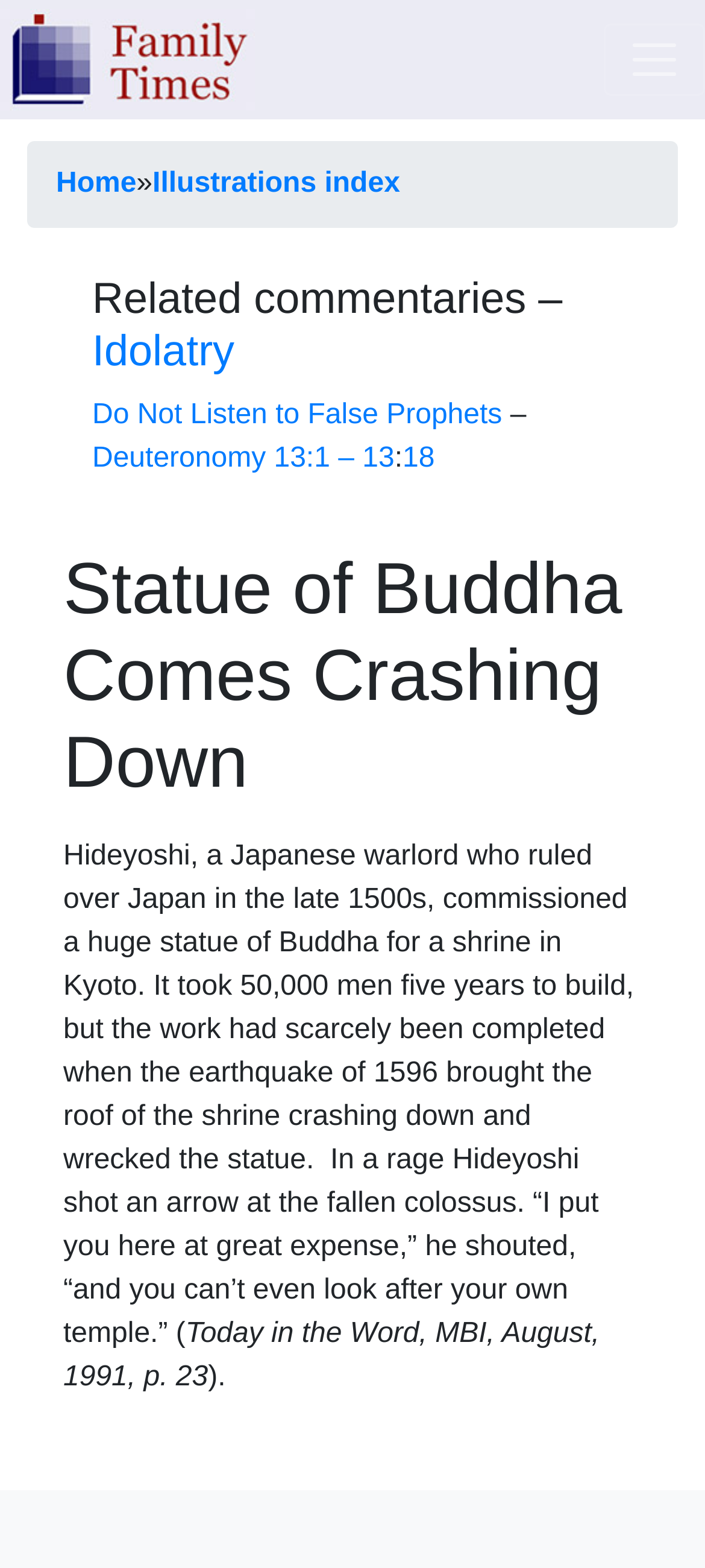How many men were involved in building the statue of Buddha?
Please use the image to provide an in-depth answer to the question.

According to the story, it took 50,000 men five years to build the statue of Buddha for a shrine in Kyoto.